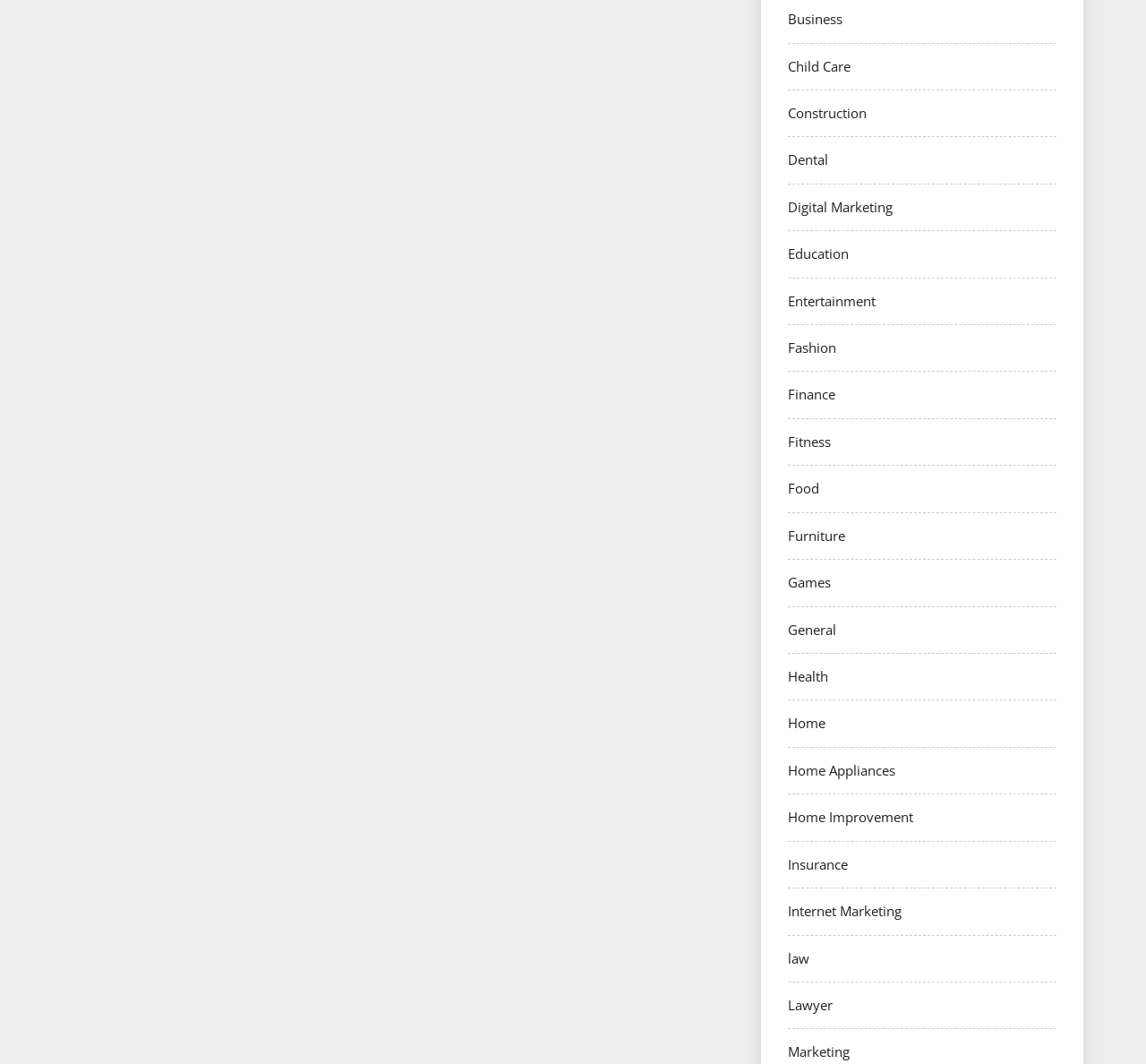Predict the bounding box of the UI element based on the description: "GeneratePress". The coordinates should be four float numbers between 0 and 1, formatted as [left, top, right, bottom].

None